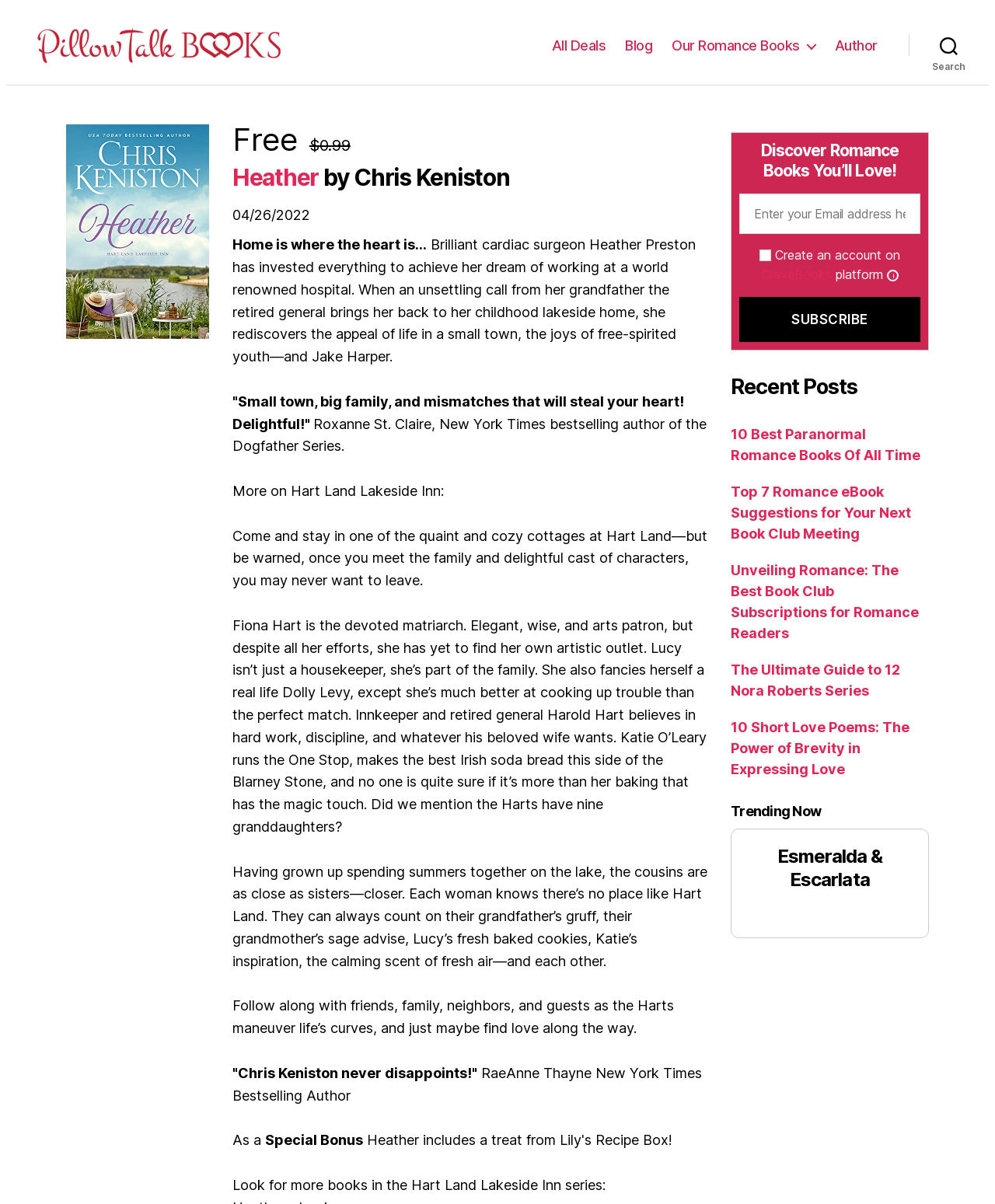What is the name of the book?
Please provide a comprehensive and detailed answer to the question.

The question asks for the name of the book. By looking at the webpage, I can see that the heading 'Heather by Chris Keniston' is a prominent element, which suggests that 'Heather' is the title of the book.